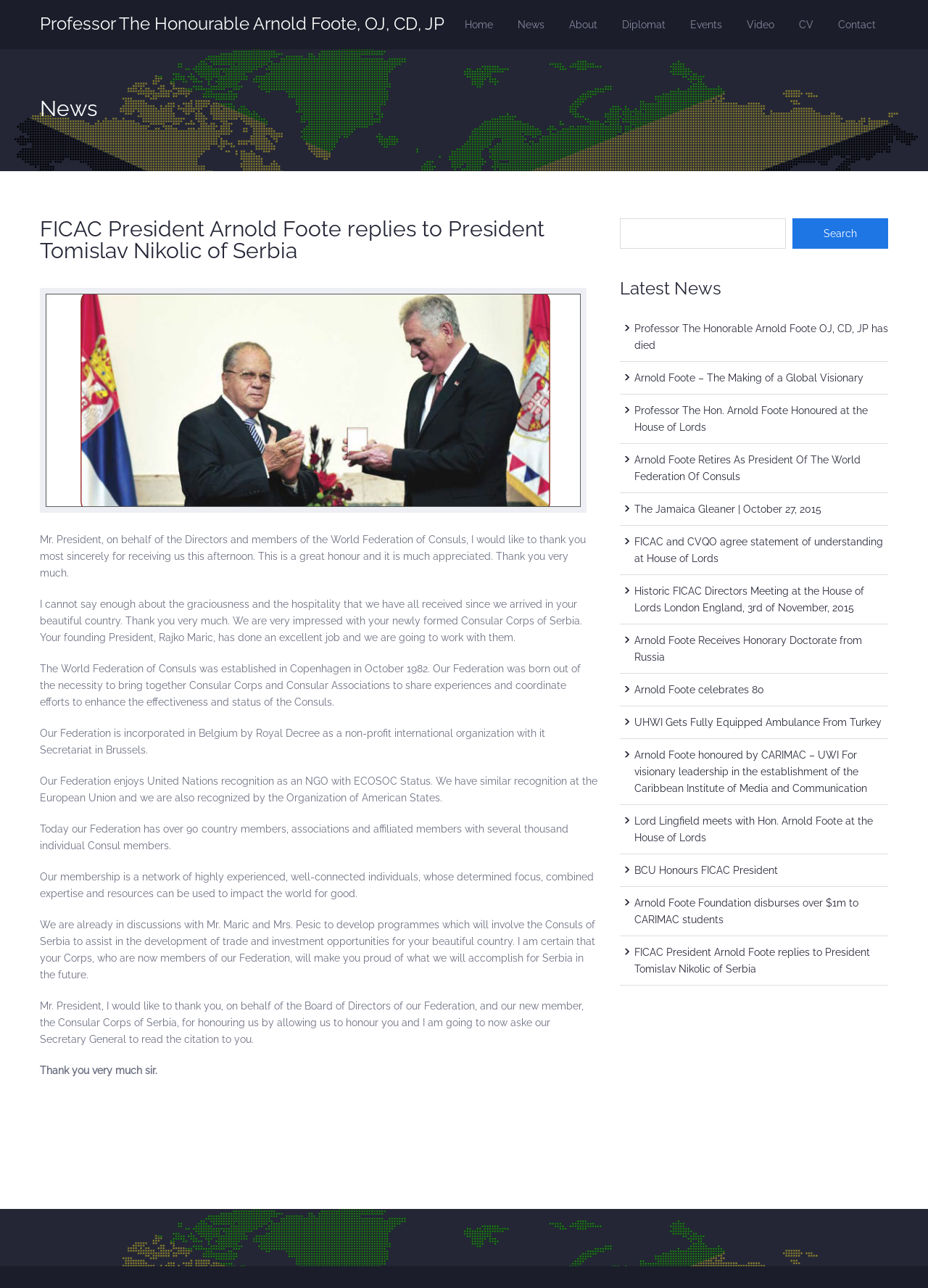Describe all the visual and textual components of the webpage comprehensively.

This webpage is about Professor The Honourable Arnold Foote, OJ, CD, JP, and it appears to be a news article or a biography page. At the top, there is a navigation menu with links to "Home", "News", "About", "Diplomat", "Events", "Video", "CV", and "Contact". Below the navigation menu, there is a heading with the title "Professor The Honourable Arnold Foote, OJ, CD, JP".

The main content of the page is an article with a heading "FICAC President Arnold Foote replies to President Tomislav Nikolic of Serbia". The article is divided into several paragraphs, and it appears to be a speech or a letter written by Professor Foote to President Nikolic. The text discusses the World Federation of Consuls, its history, and its goals, as well as the Consular Corps of Serbia and its relationship with the World Federation of Consuls.

To the right of the main content, there is a complementary section with a search box and a list of "Latest News" articles. The list includes 14 news articles with titles such as "Professor The Honorable Arnold Foote OJ, CD, JP has died", "Arnold Foote – The Making of a Global Visionary", and "FICAC President Arnold Foote replies to President Tomislav Nikolic of Serbia".